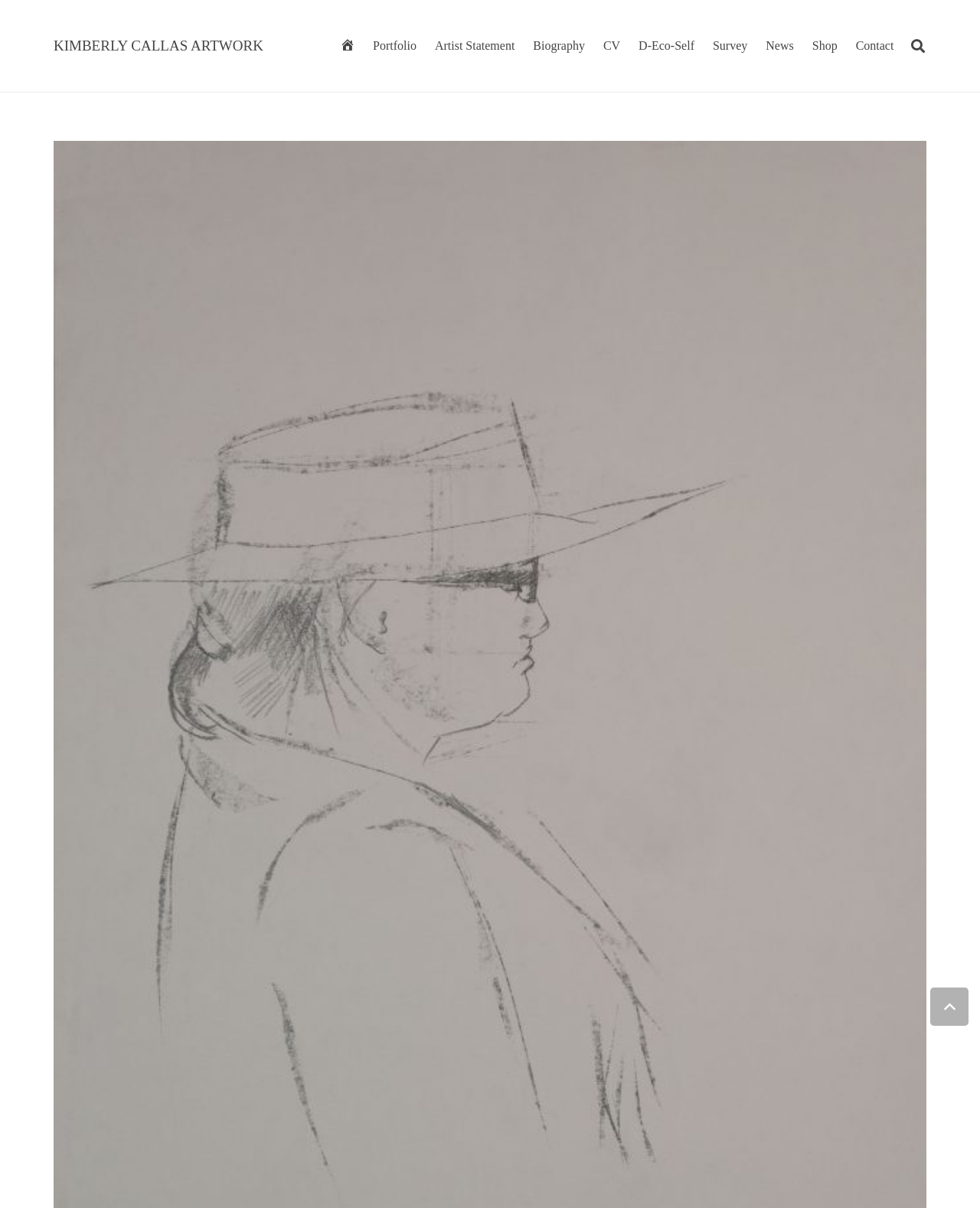Provide a thorough summary of the webpage.

The webpage is about Kimberly Callas' artwork, specifically her "Drawing from Perception Exhibition" at Wright State University. At the top of the page, there is a navigation menu with 9 links: "Home", "Portfolio", "Artist Statement", "Biography", "CV", "D-Eco-Self", "Survey", "News", and "Shop", followed by a "Contact" link. These links are positioned horizontally, side by side, across the top of the page.

To the right of the navigation menu, there is a "Search" button. At the bottom right corner of the page, there is a "Back to top" button.